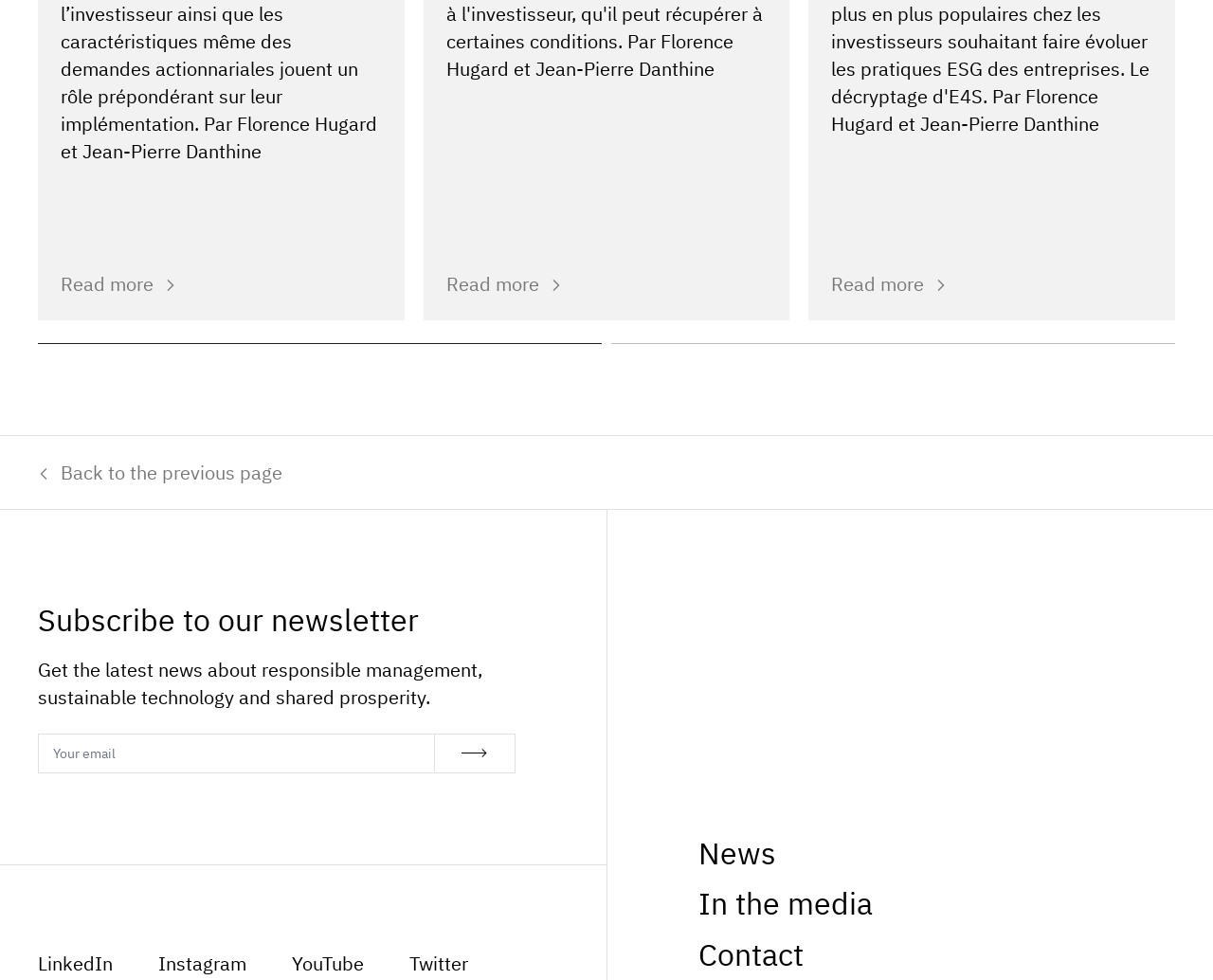Please find the bounding box coordinates of the clickable region needed to complete the following instruction: "Subscribe to the newsletter". The bounding box coordinates must consist of four float numbers between 0 and 1, i.e., [left, top, right, bottom].

[0.357, 0.749, 0.425, 0.789]